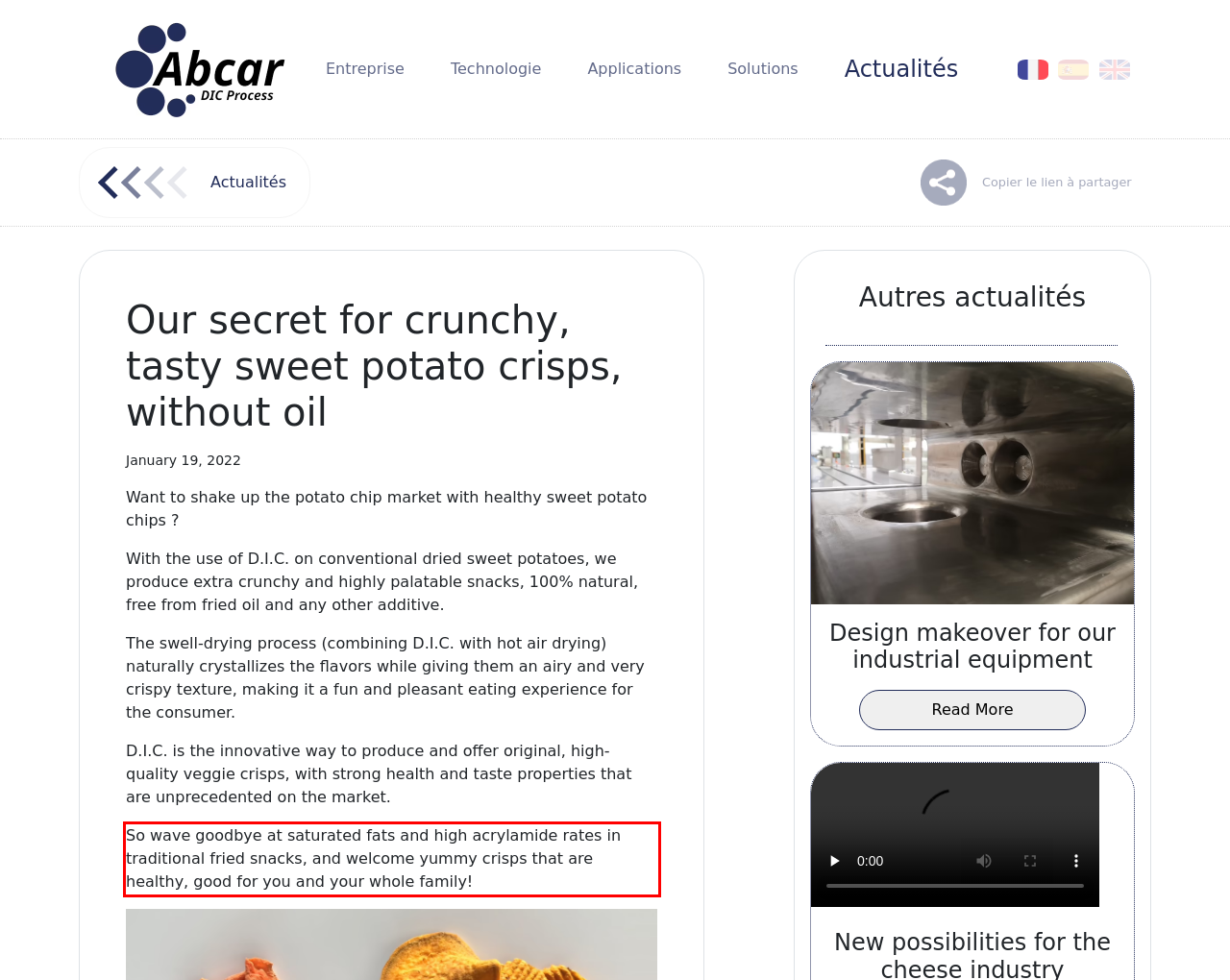Inspect the webpage screenshot that has a red bounding box and use OCR technology to read and display the text inside the red bounding box.

So wave goodbye at saturated fats and high acrylamide rates in traditional fried snacks, and welcome yummy crisps that are healthy, good for you and your whole family!